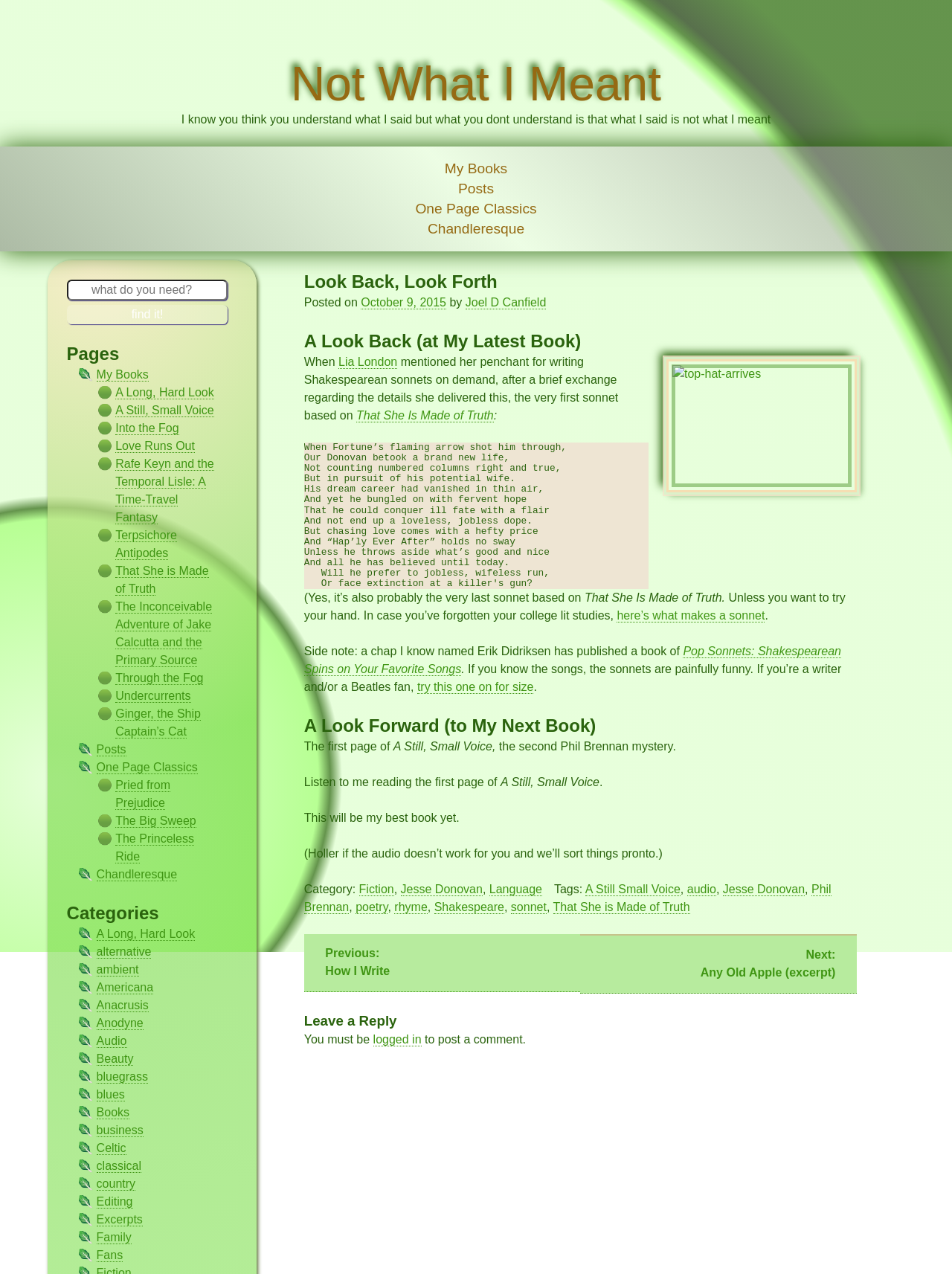Identify the bounding box coordinates of the clickable region to carry out the given instruction: "Click on the link to read the post 'How I Write'".

[0.319, 0.733, 0.61, 0.779]